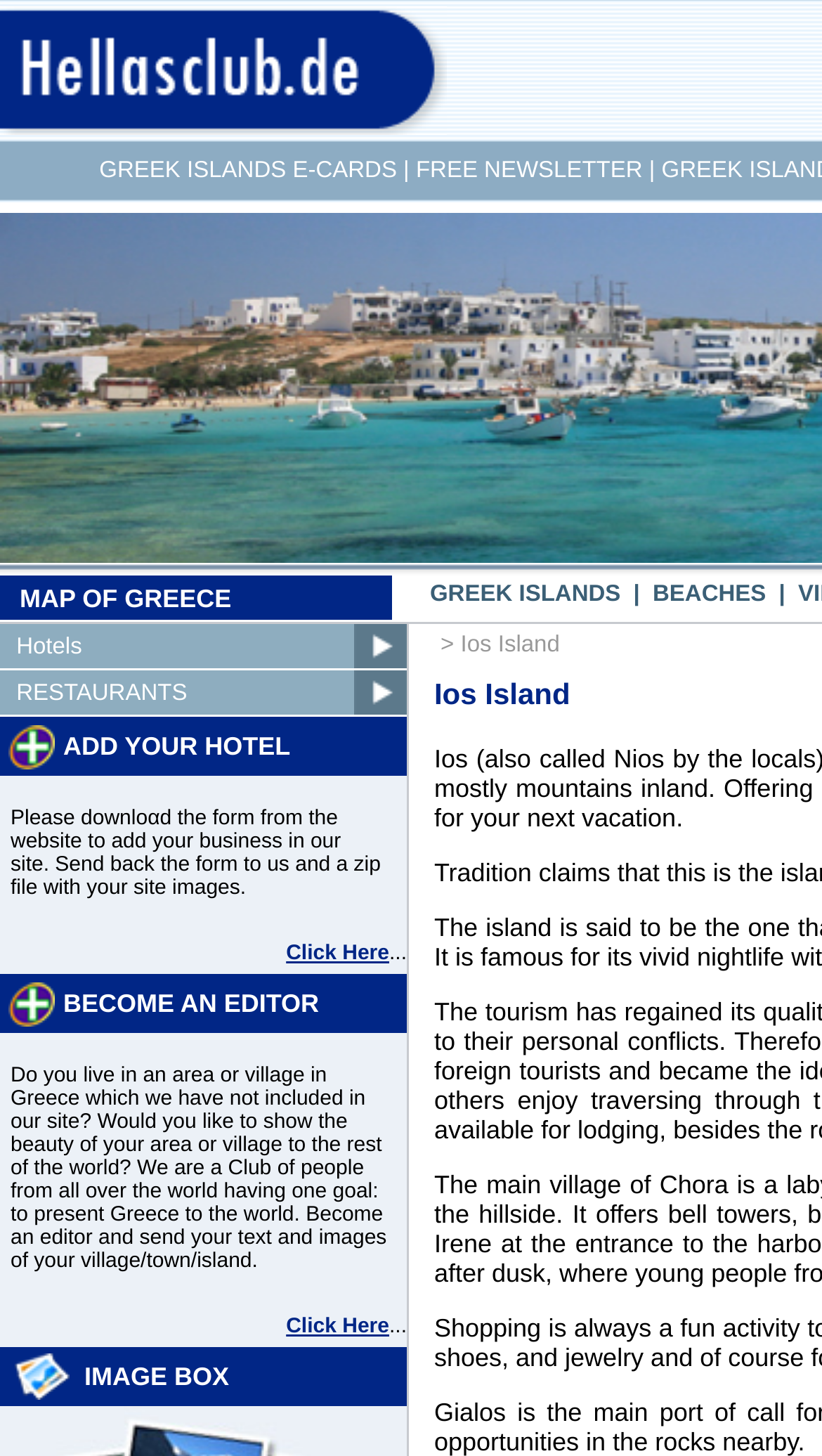Show the bounding box coordinates for the element that needs to be clicked to execute the following instruction: "Add your 'HOTEL'". Provide the coordinates in the form of four float numbers between 0 and 1, i.e., [left, top, right, bottom].

[0.077, 0.502, 0.353, 0.523]